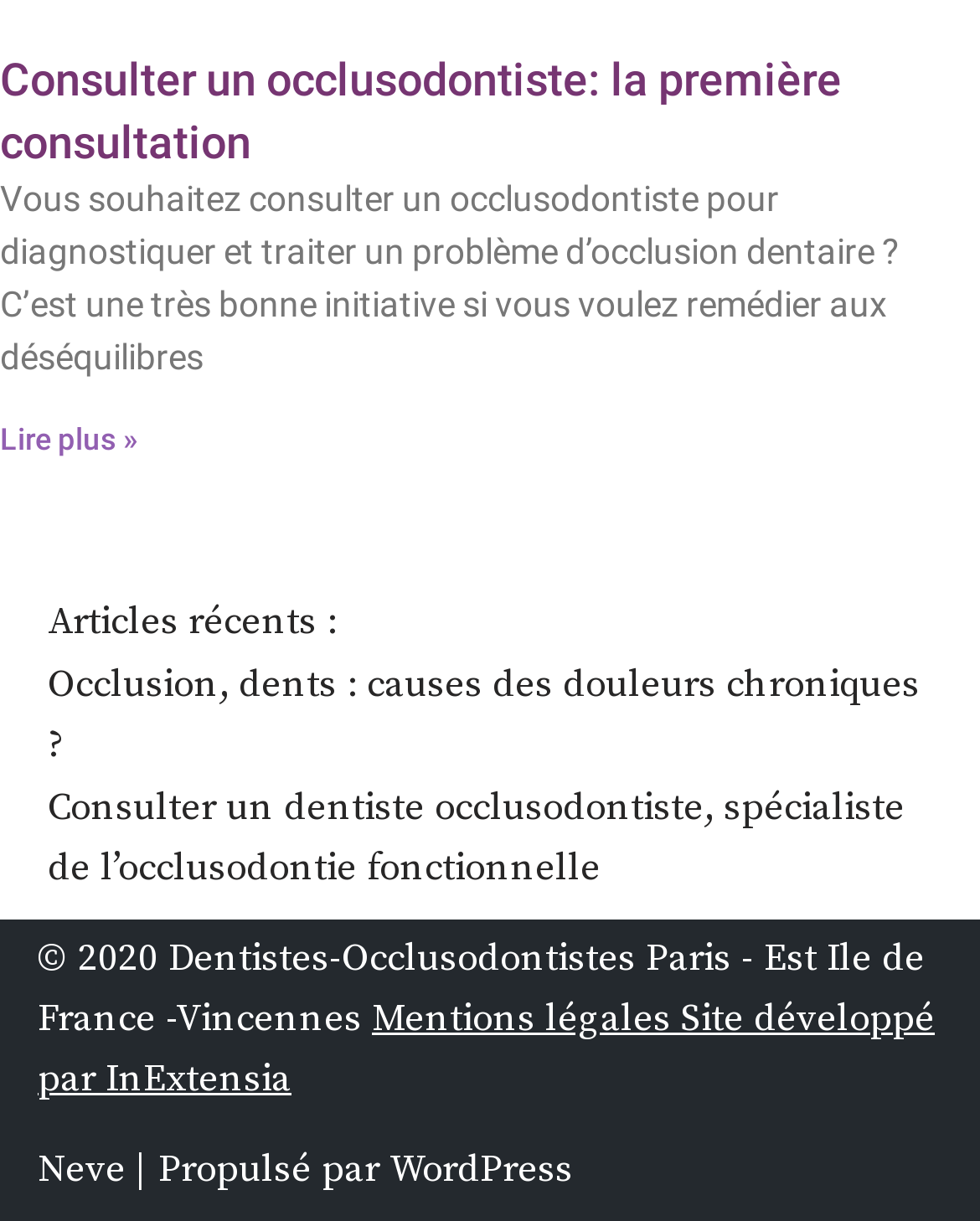Locate the bounding box coordinates of the segment that needs to be clicked to meet this instruction: "Read more about consulting an occlusodontist".

[0.0, 0.346, 0.141, 0.375]